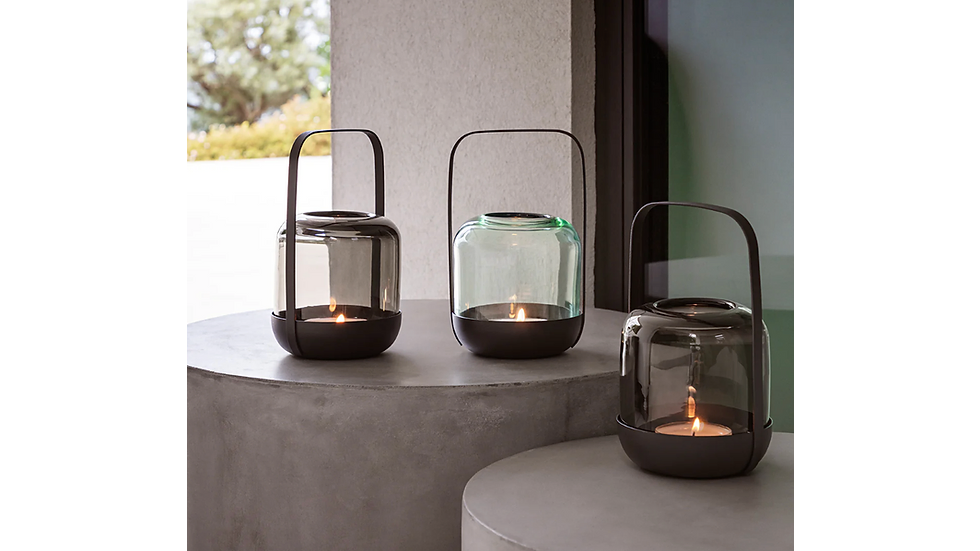Provide a brief response in the form of a single word or phrase:
What is the purpose of the carry handle?

Easy transportation